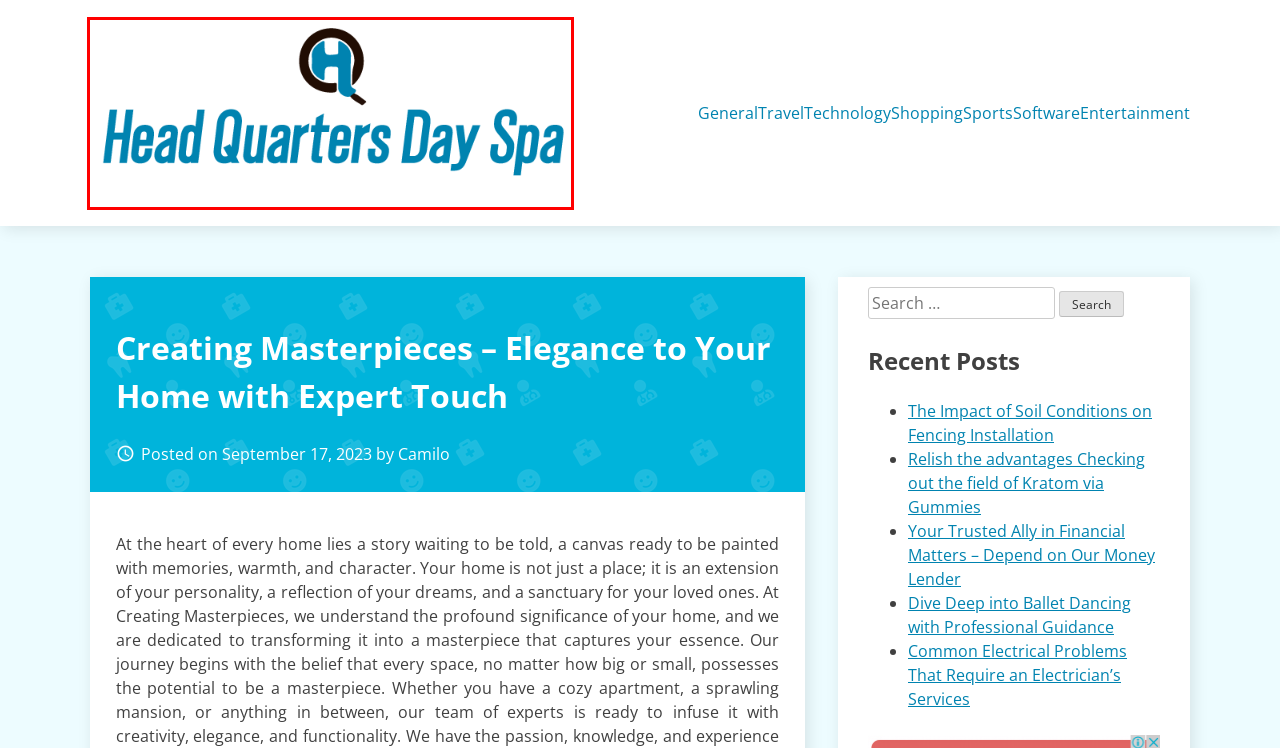You are provided with a screenshot of a webpage highlighting a UI element with a red bounding box. Choose the most suitable webpage description that matches the new page after clicking the element in the bounding box. Here are the candidates:
A. Software Archives - Head Quarters Day Spa
B. Head Quarters Day Spa -
C. Technology Archives - Head Quarters Day Spa
D. Your Trusted Ally in Financial Matters - Depend on Our Money Lender - Head Quarters Day Spa
E. Travel Archives - Head Quarters Day Spa
F. Entertainment Archives - Head Quarters Day Spa
G. Dive Deep into Ballet Dancing with Professional Guidance - Head Quarters Day Spa
H. Sports Archives - Head Quarters Day Spa

B